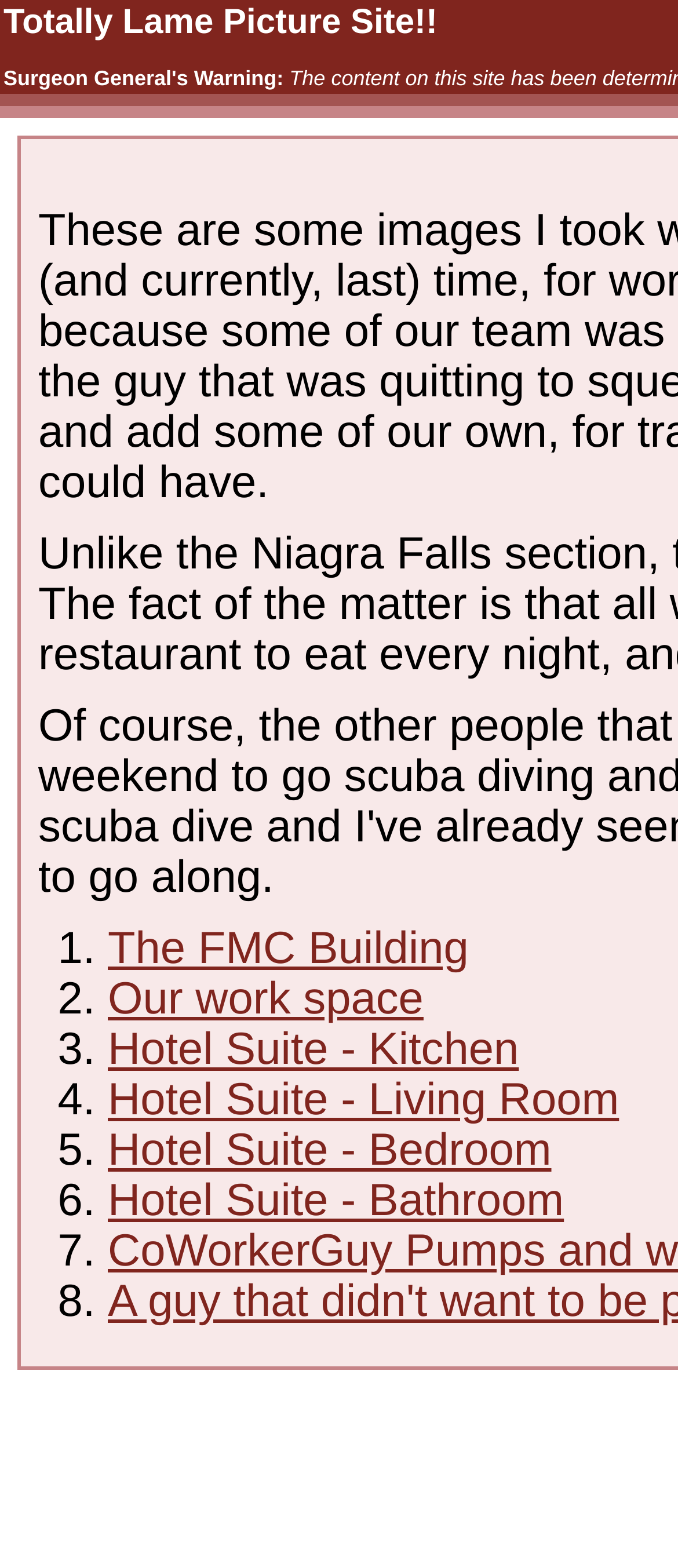Please give a succinct answer to the question in one word or phrase:
What is the theme of the images on the webpage?

Toronto Business Trip